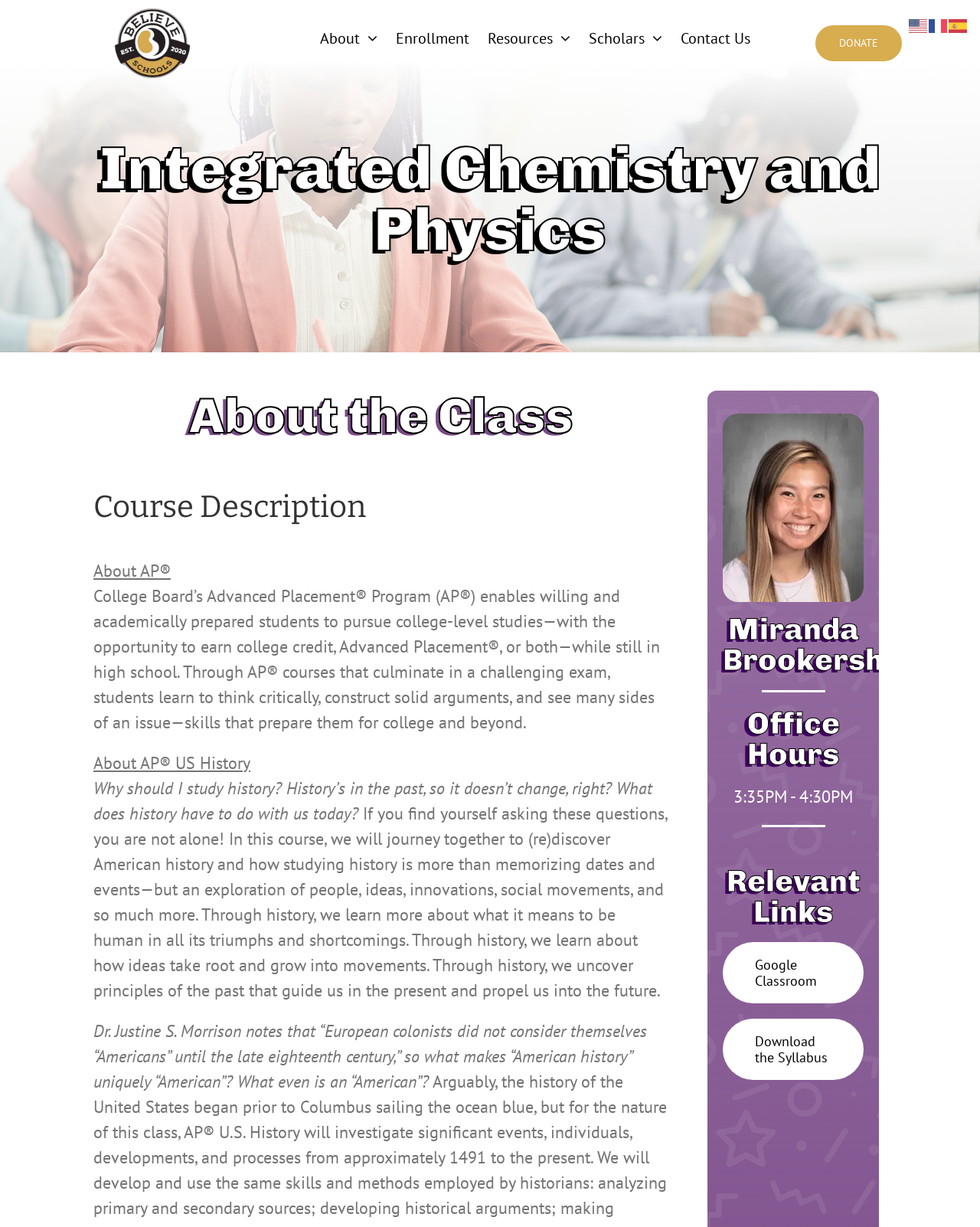What is the purpose of the 'Relevant Links' section?
Look at the image and respond with a one-word or short phrase answer.

To provide additional resources